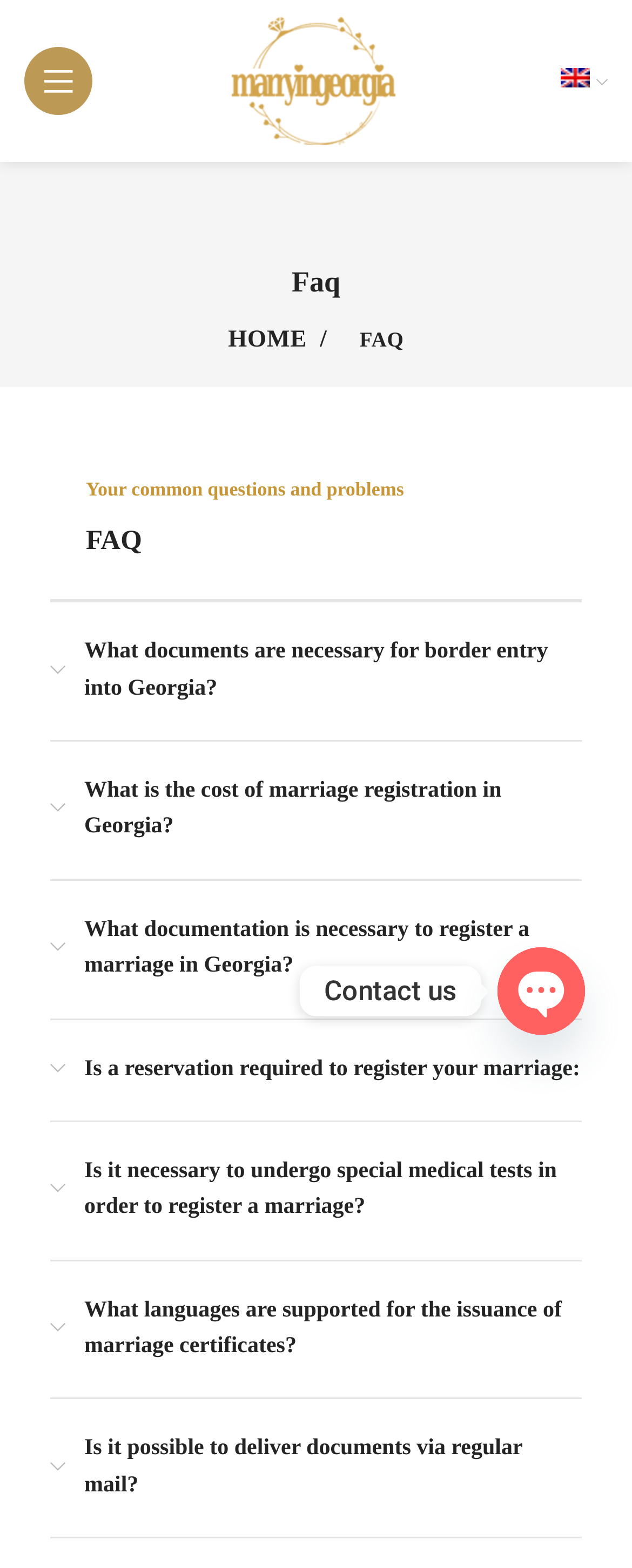What is the main topic of this webpage?
From the details in the image, provide a complete and detailed answer to the question.

Based on the webpage's meta description and the content of the webpage, it is clear that the main topic of this webpage is related to marriage registration in Georgia, providing FAQs and information about the process.